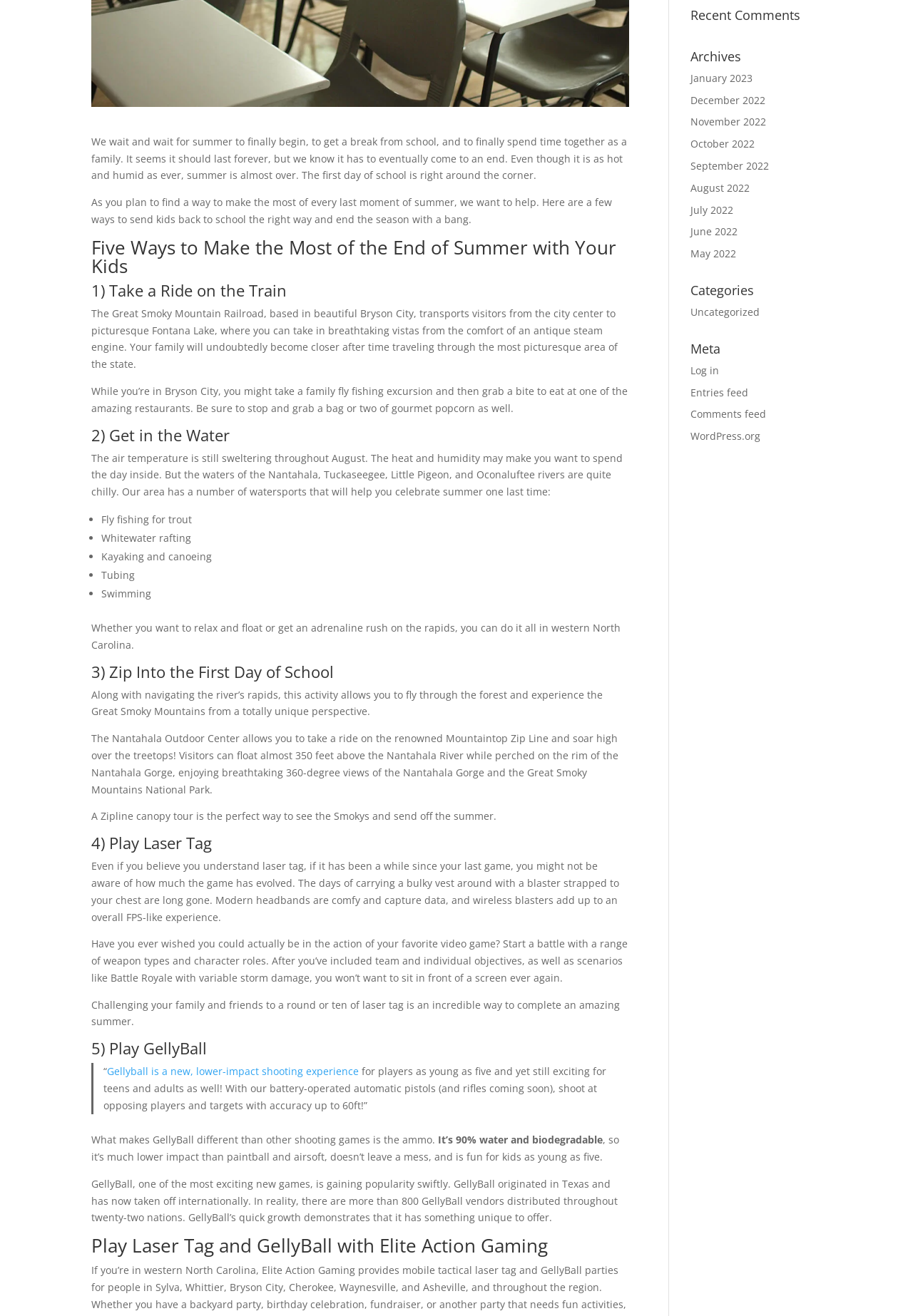Calculate the bounding box coordinates of the UI element given the description: "December 2022".

[0.756, 0.071, 0.838, 0.081]